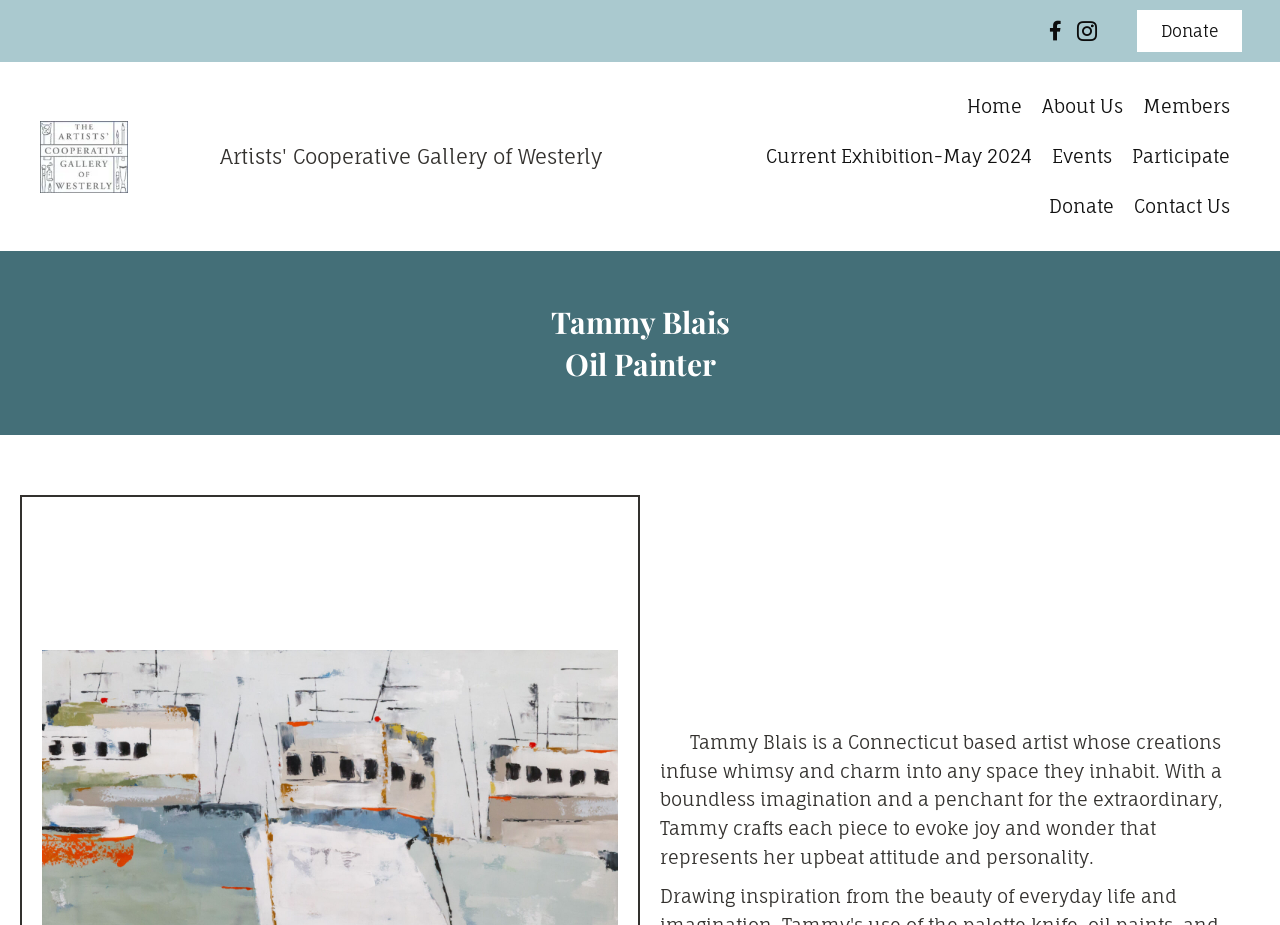Explain in detail what is displayed on the webpage.

The webpage is about Tammy Blais, a Connecticut-based oil painter. At the top right corner, there is a "Donate" link. On the top left, there is a link to the "Artists' Cooperative Gallery of Westerly" with an accompanying image. Below this link, there is a heading with the same name. 

To the right of the "Artists' Cooperative Gallery of Westerly" link, there is a navigation menu labeled "Menu". The menu contains several links, including "Home", "About Us", "Members", "Current Exhibition-May 2024", "Events", "Participate", "Donate", and "Contact Us". These links are arranged horizontally, with "Home" on the left and "Contact Us" on the right.

Below the navigation menu, there is a heading that reads "Tammy Blais Oil Painter". Following this heading, there is a paragraph of text that describes Tammy Blais as a Connecticut-based artist who creates whimsical and charming pieces that evoke joy and wonder. The text also mentions her boundless imagination, penchant for the extraordinary, and upbeat attitude. This paragraph takes up most of the bottom half of the webpage.